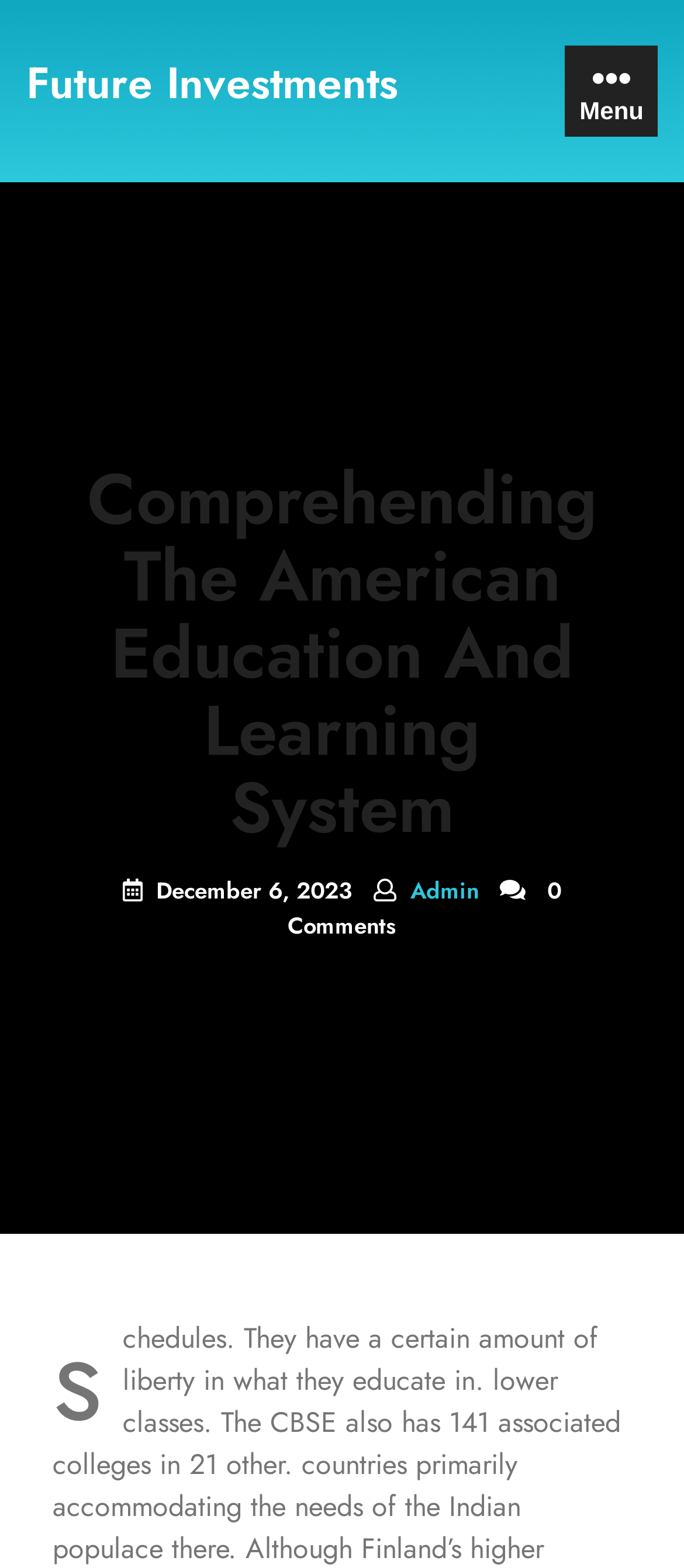Identify the coordinates of the bounding box for the element described below: "Future Investments". Return the coordinates as four float numbers between 0 and 1: [left, top, right, bottom].

[0.038, 0.032, 0.582, 0.073]